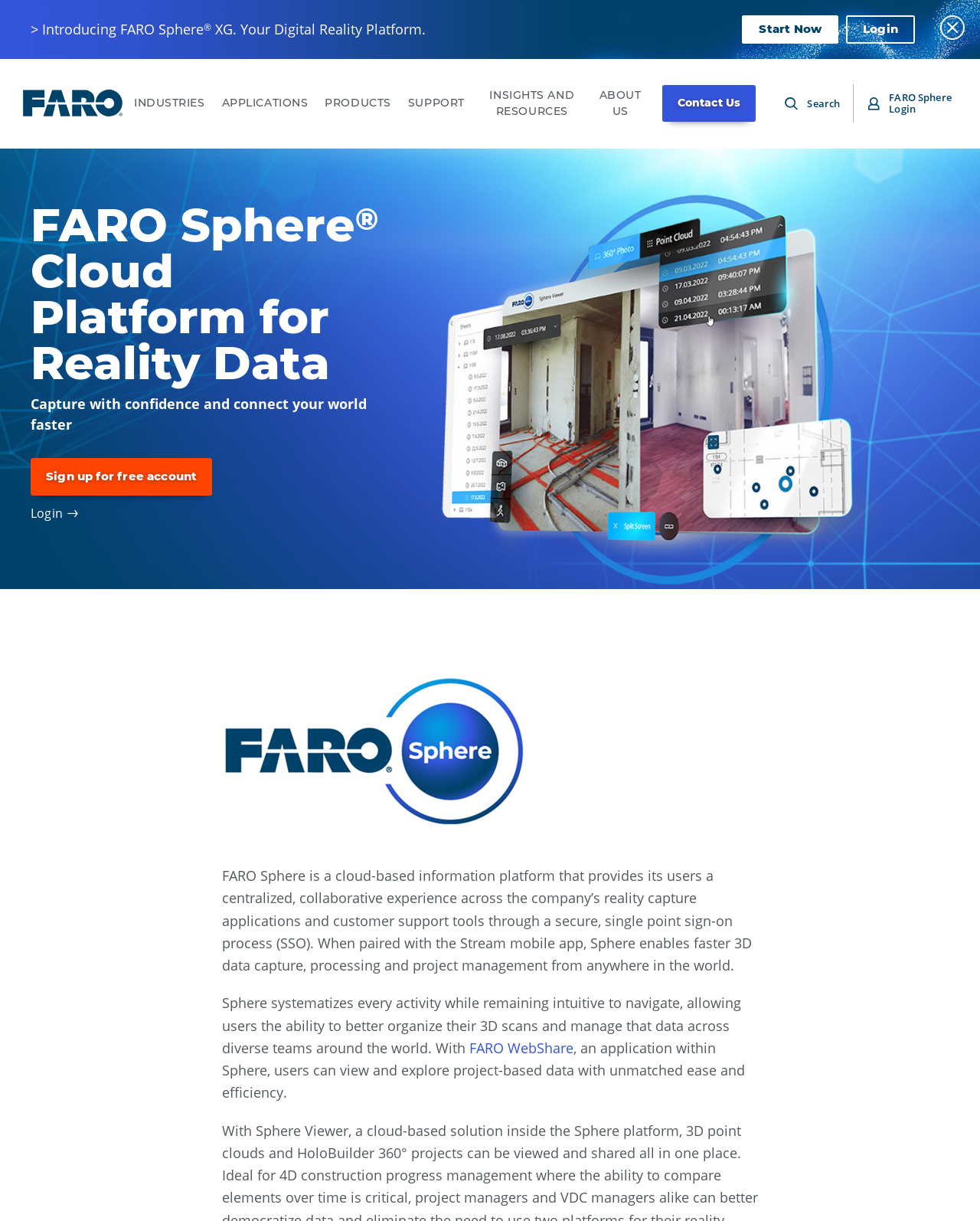Locate the bounding box coordinates of the area to click to fulfill this instruction: "Click on the FARO Header Logo". The bounding box should be presented as four float numbers between 0 and 1, in the order [left, top, right, bottom].

[0.023, 0.074, 0.125, 0.096]